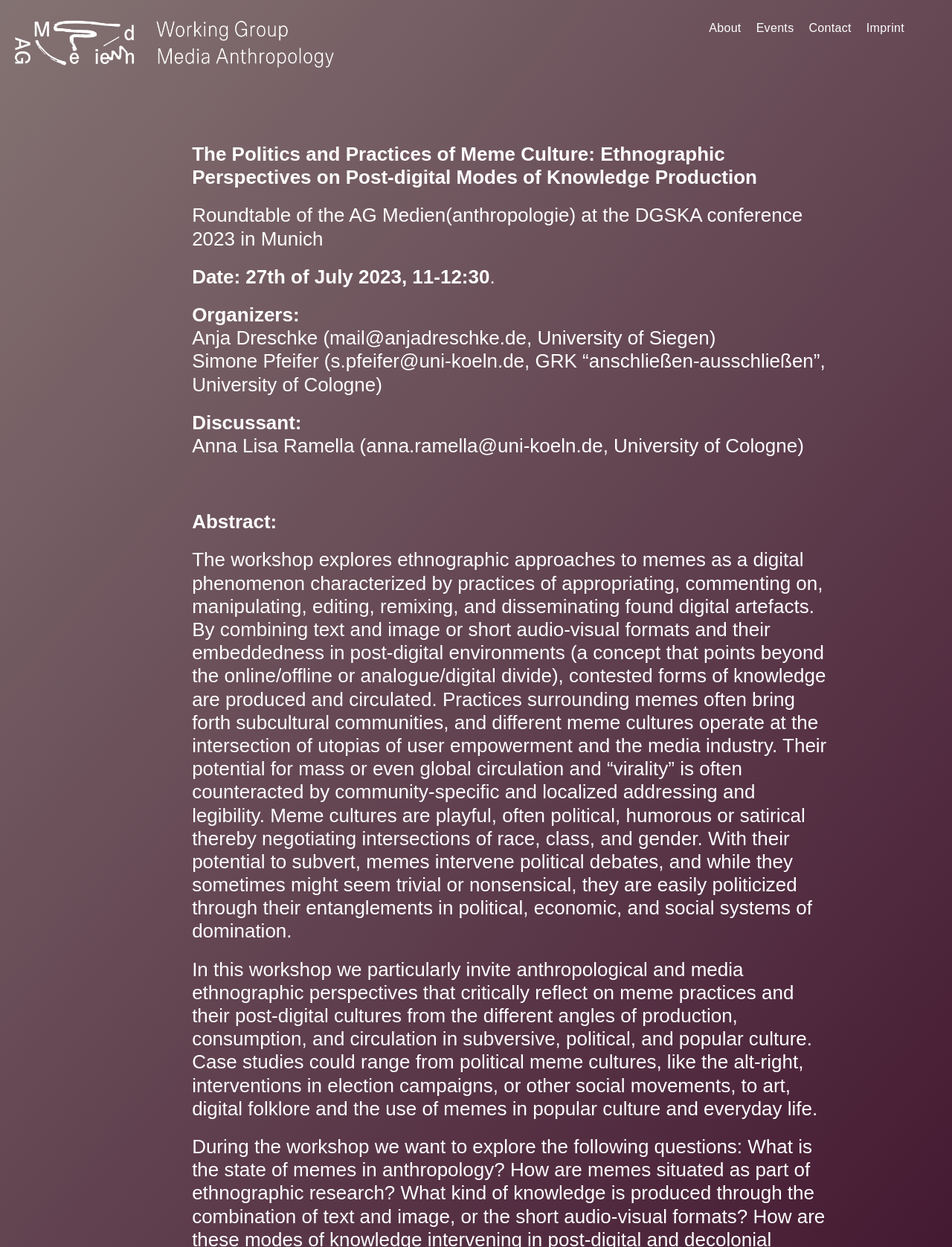Calculate the bounding box coordinates for the UI element based on the following description: "parent_node: About". Ensure the coordinates are four float numbers between 0 and 1, i.e., [left, top, right, bottom].

[0.012, 0.012, 0.362, 0.056]